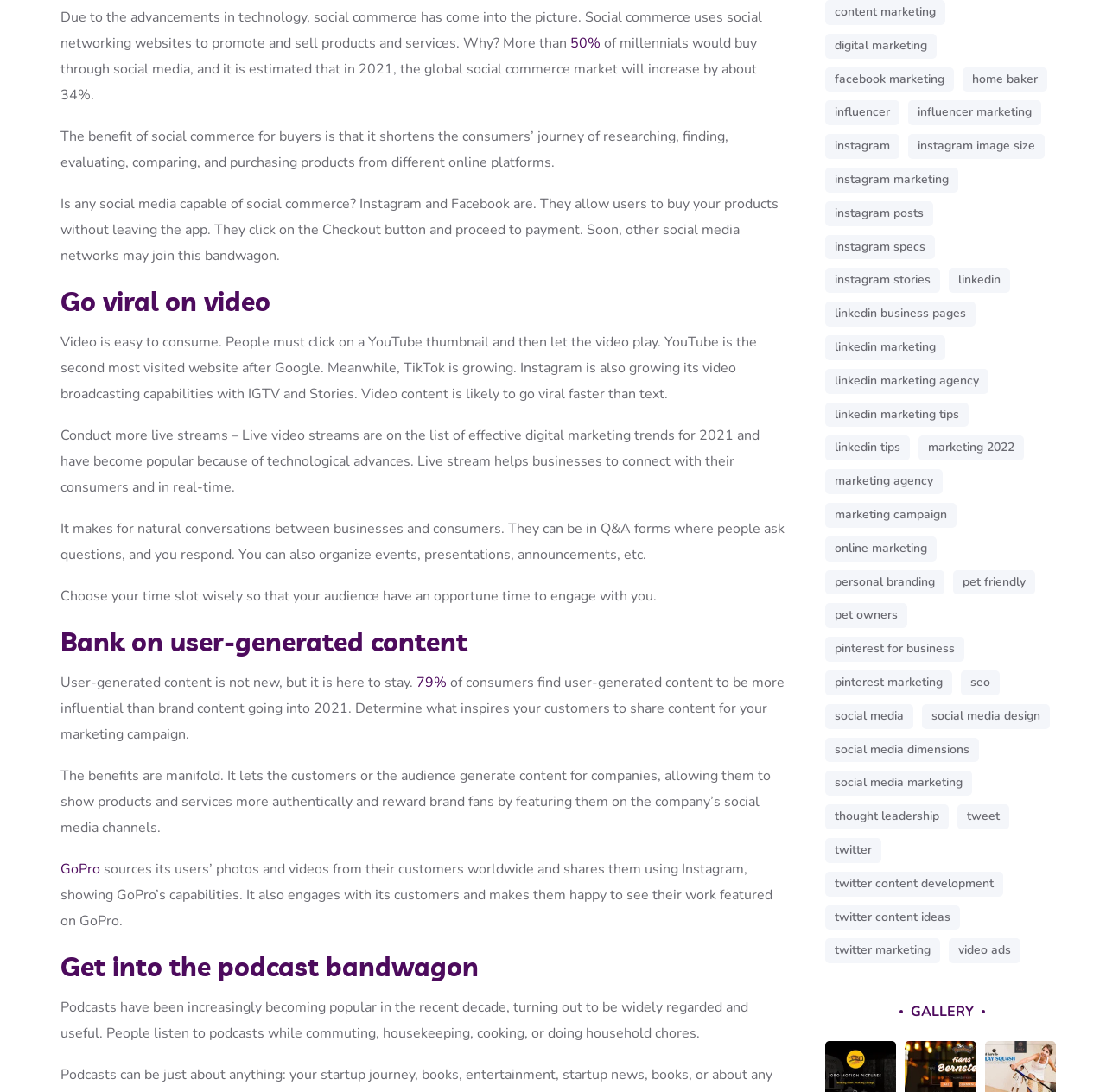What type of content is likely to go viral faster?
Please respond to the question thoroughly and include all relevant details.

The text states that video content is likely to go viral faster than text, as people must click on a YouTube thumbnail and then let the video play, making it easy to consume.